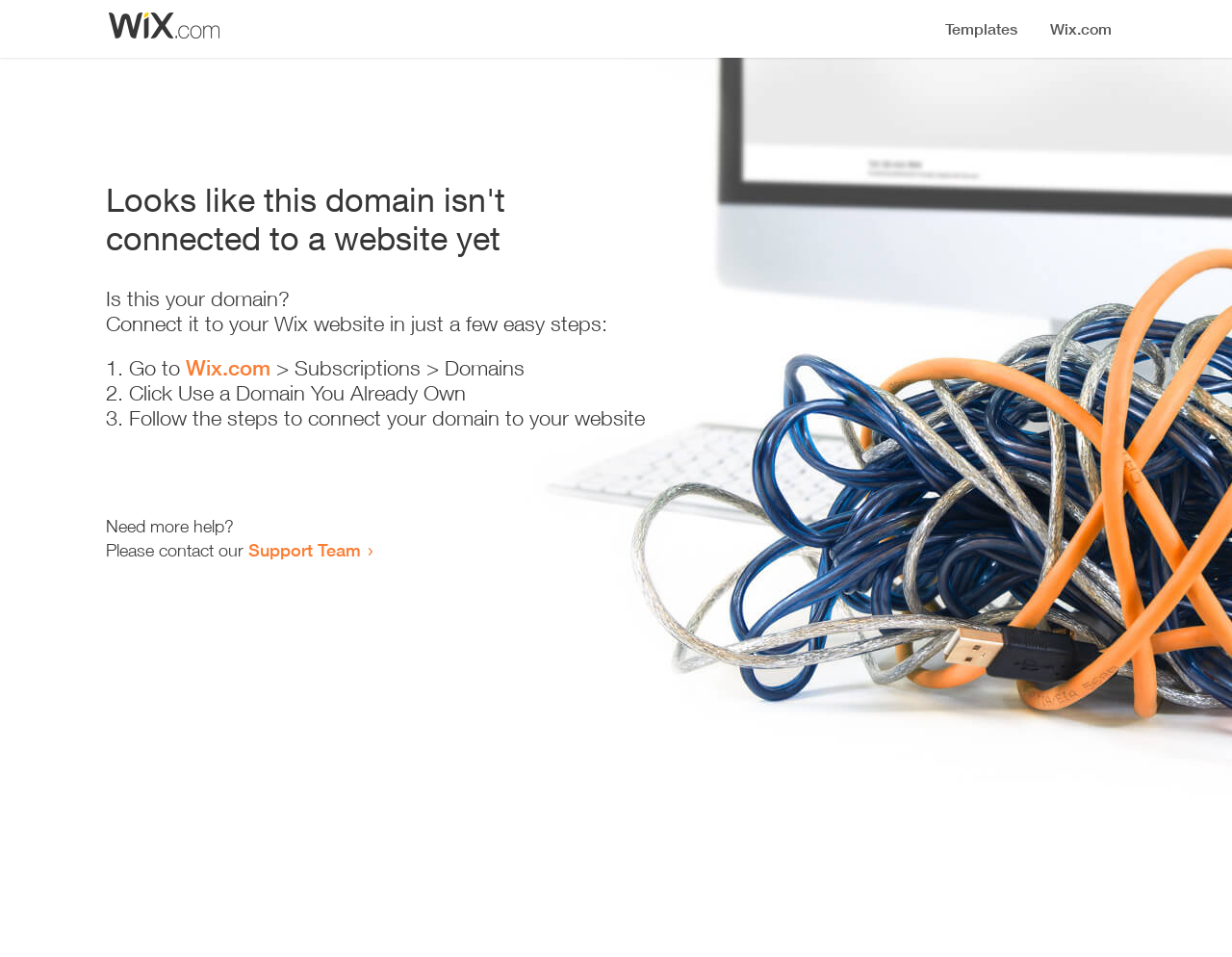Please extract and provide the main headline of the webpage.

Looks like this domain isn't
connected to a website yet